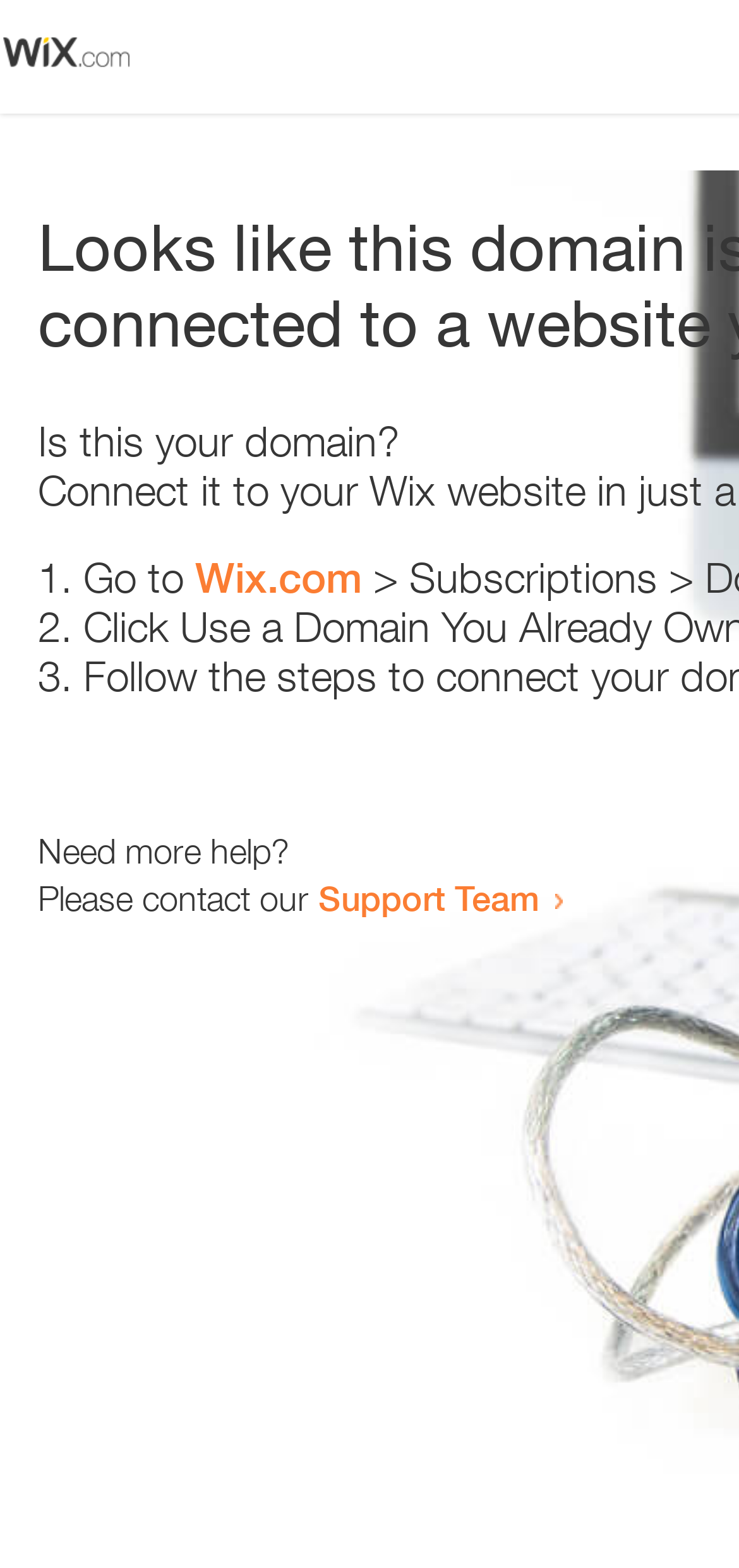Please give a one-word or short phrase response to the following question: 
Who to contact for more help?

Support Team